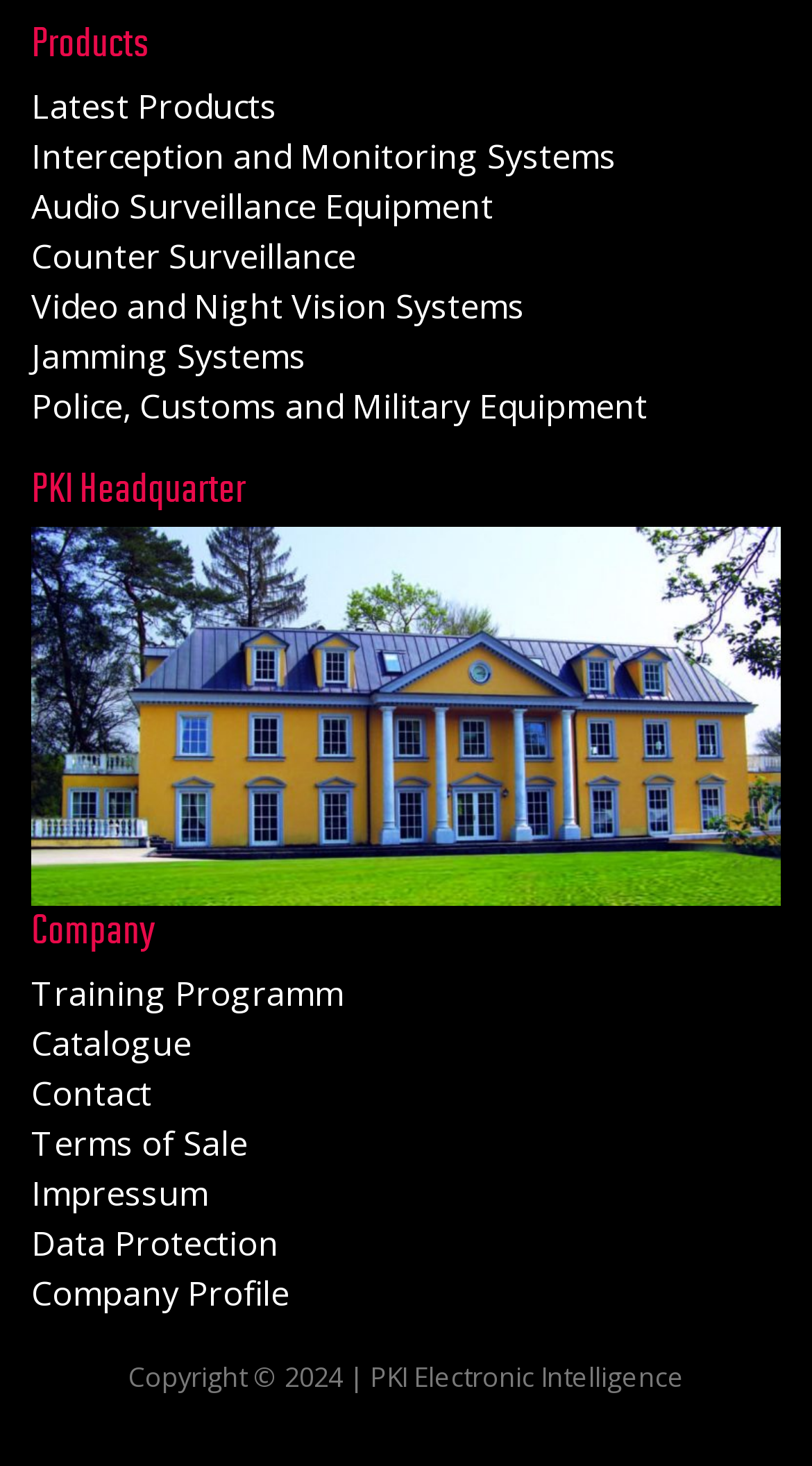Locate the bounding box coordinates of the clickable part needed for the task: "Get company profile".

[0.038, 0.866, 0.356, 0.897]